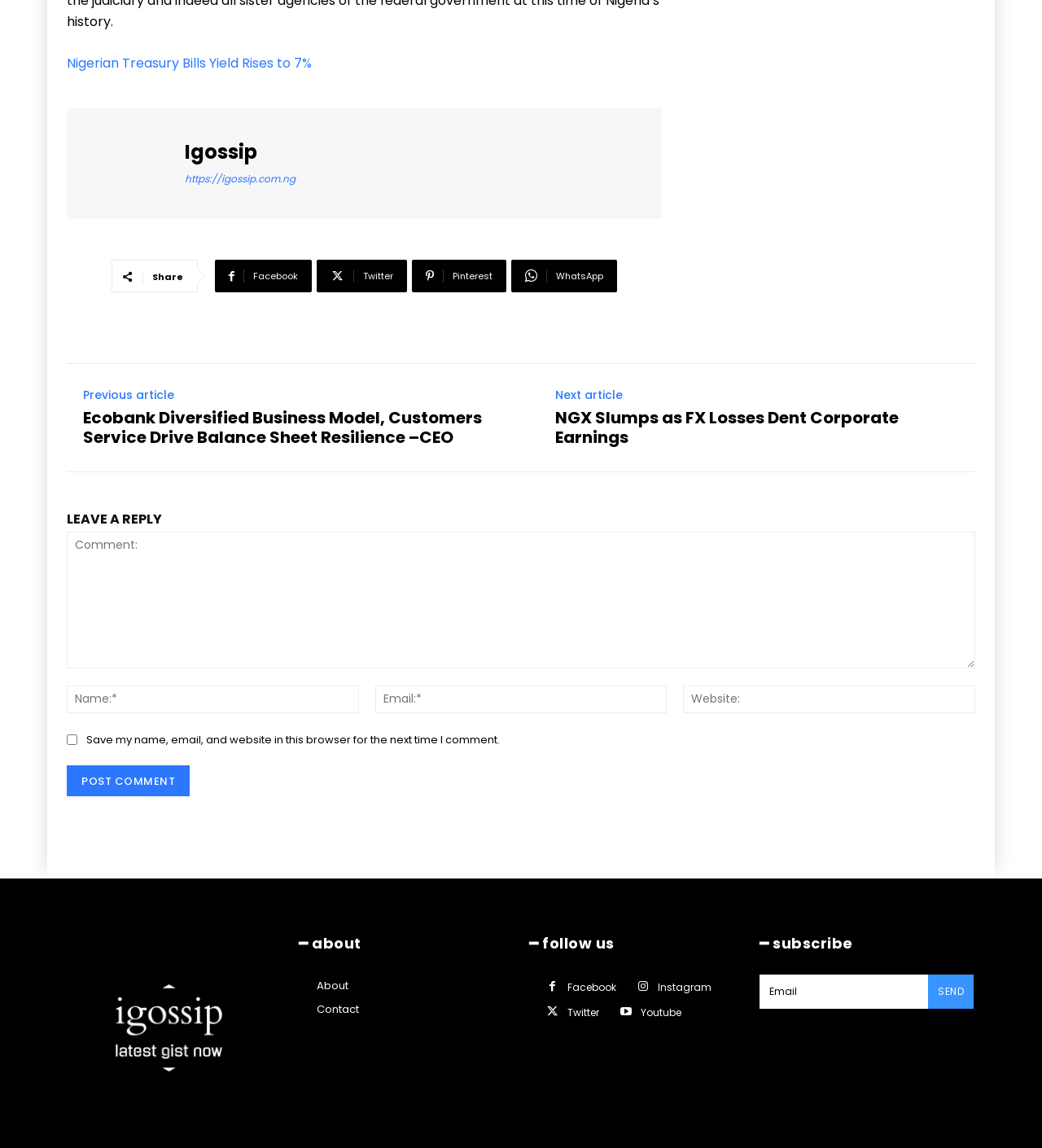Highlight the bounding box coordinates of the element that should be clicked to carry out the following instruction: "Enter your email". The coordinates must be given as four float numbers ranging from 0 to 1, i.e., [left, top, right, bottom].

None